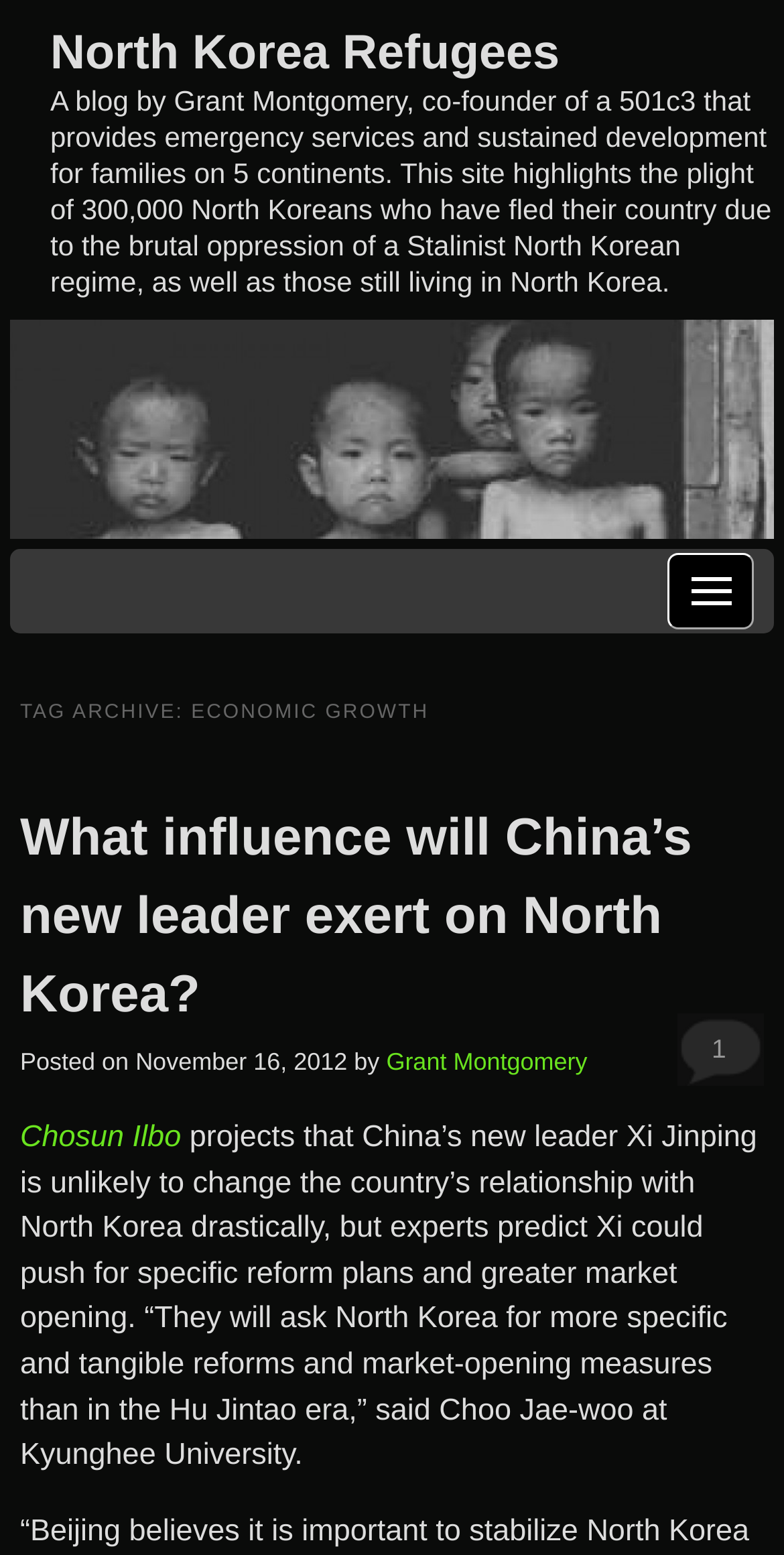What is the name of the news source mentioned in the blog post?
Please provide a comprehensive answer based on the contents of the image.

The answer can be found in the link element that says 'Chosun Ilbo'. This link is located in the middle of the blog post and suggests that the blog post is referencing an article from Chosun Ilbo.